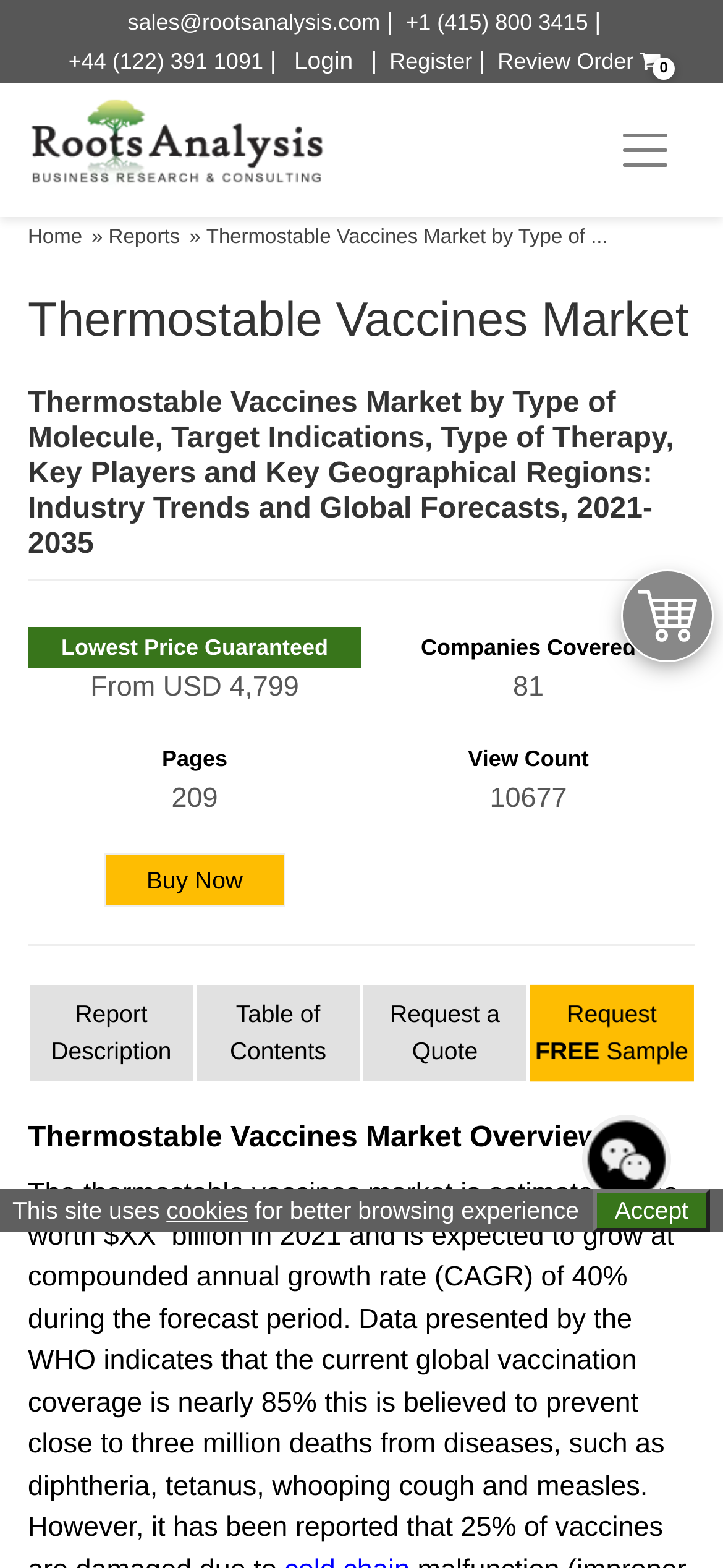Identify the bounding box coordinates of the region that needs to be clicked to carry out this instruction: "Contact sales". Provide these coordinates as four float numbers ranging from 0 to 1, i.e., [left, top, right, bottom].

[0.177, 0.006, 0.526, 0.022]